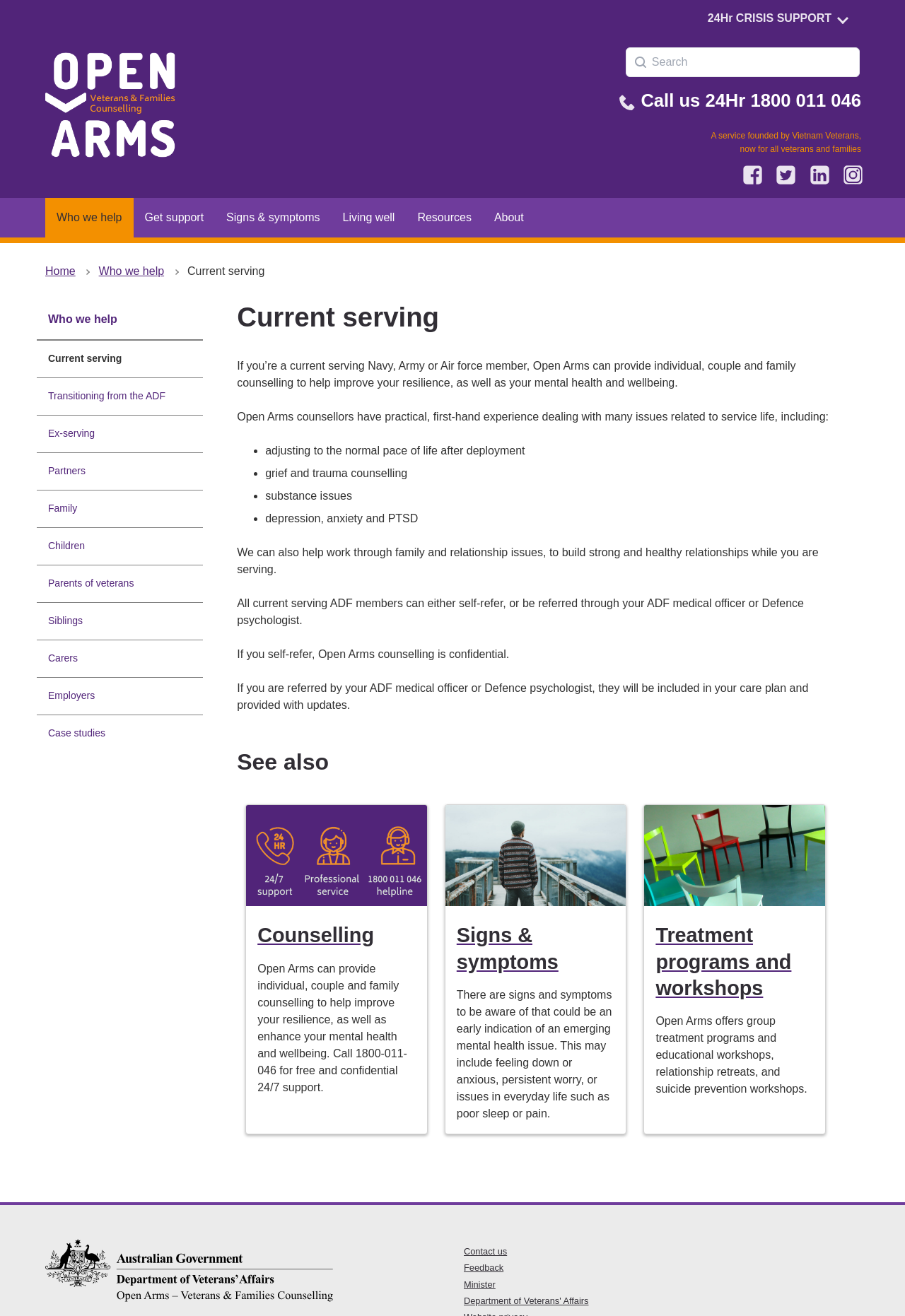Specify the bounding box coordinates of the element's region that should be clicked to achieve the following instruction: "Click the '24Hr CRISIS SUPPORT' button". The bounding box coordinates consist of four float numbers between 0 and 1, in the format [left, top, right, bottom].

[0.05, 0.0, 0.95, 0.027]